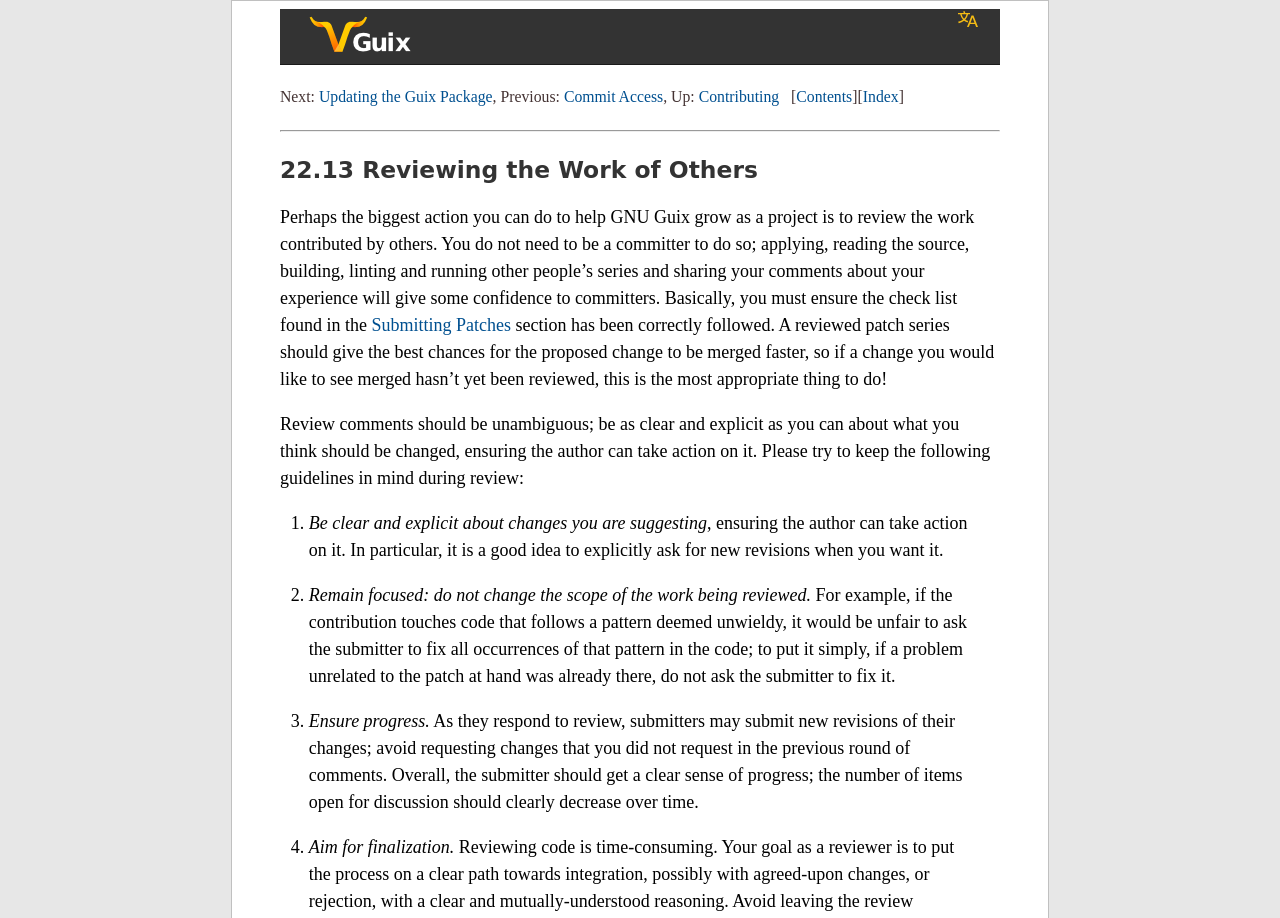Please mark the clickable region by giving the bounding box coordinates needed to complete this instruction: "Switch to Deutsch language".

[0.773, 0.063, 0.812, 0.096]